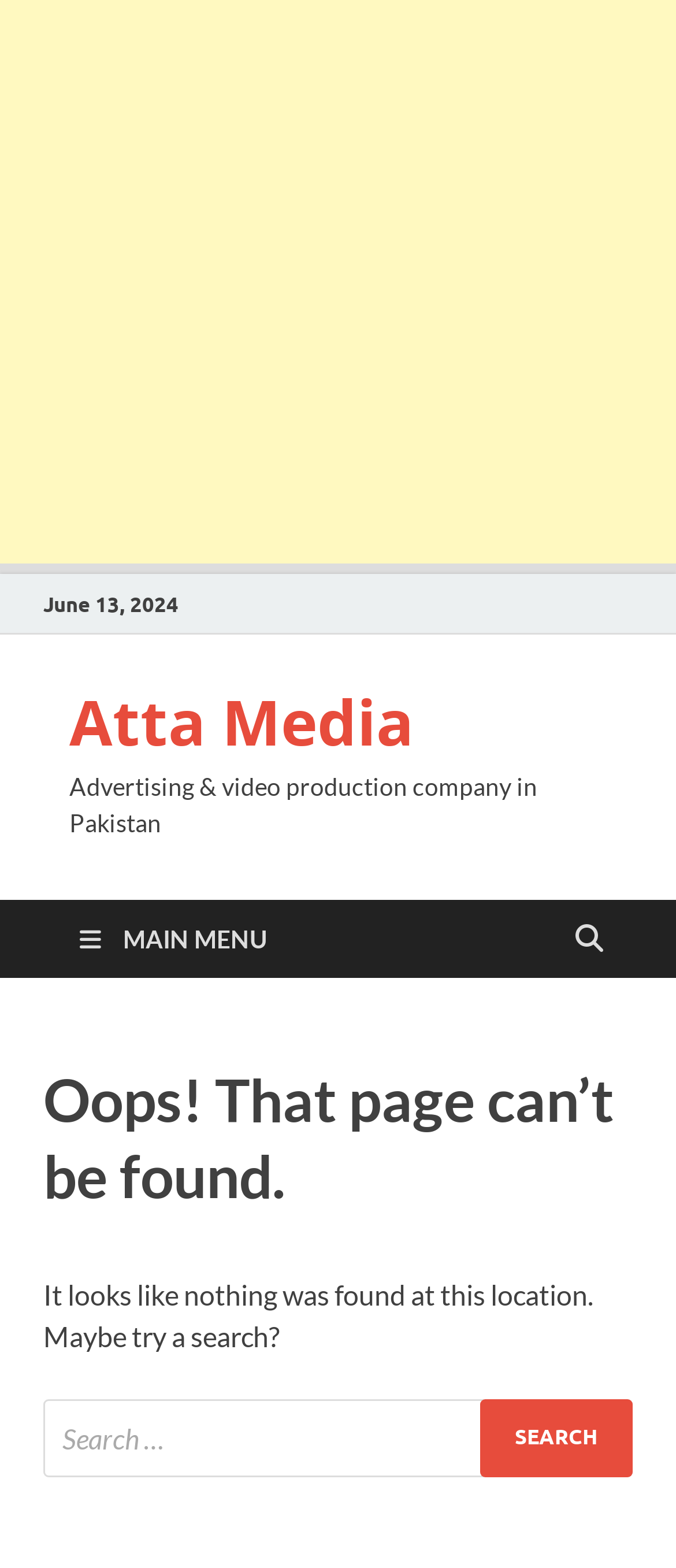Extract the bounding box coordinates of the UI element described by: "Atta Media". The coordinates should include four float numbers ranging from 0 to 1, e.g., [left, top, right, bottom].

[0.103, 0.433, 0.613, 0.488]